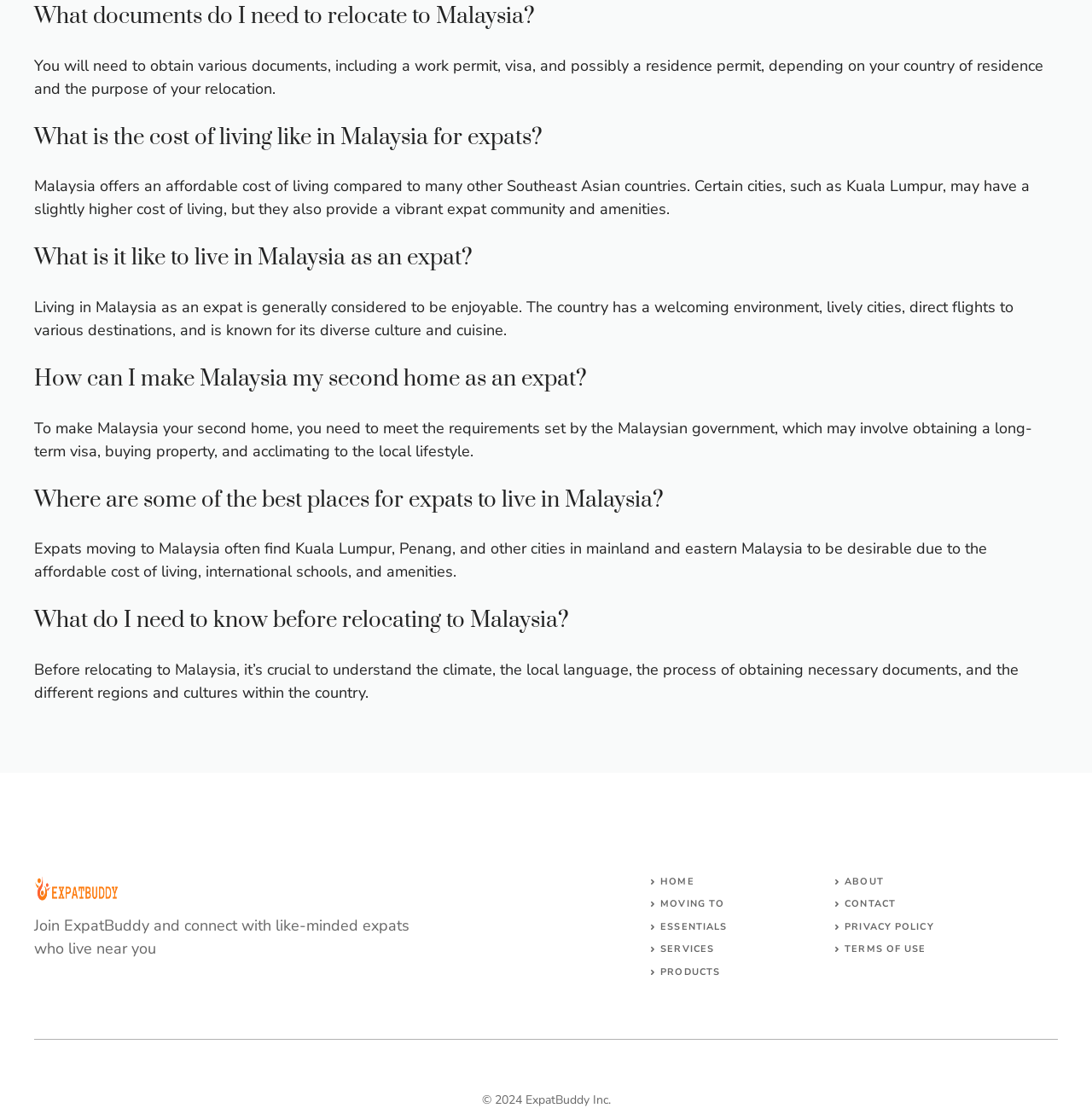Please identify the coordinates of the bounding box that should be clicked to fulfill this instruction: "Click on 'ESSENTIALS'".

[0.605, 0.83, 0.666, 0.842]